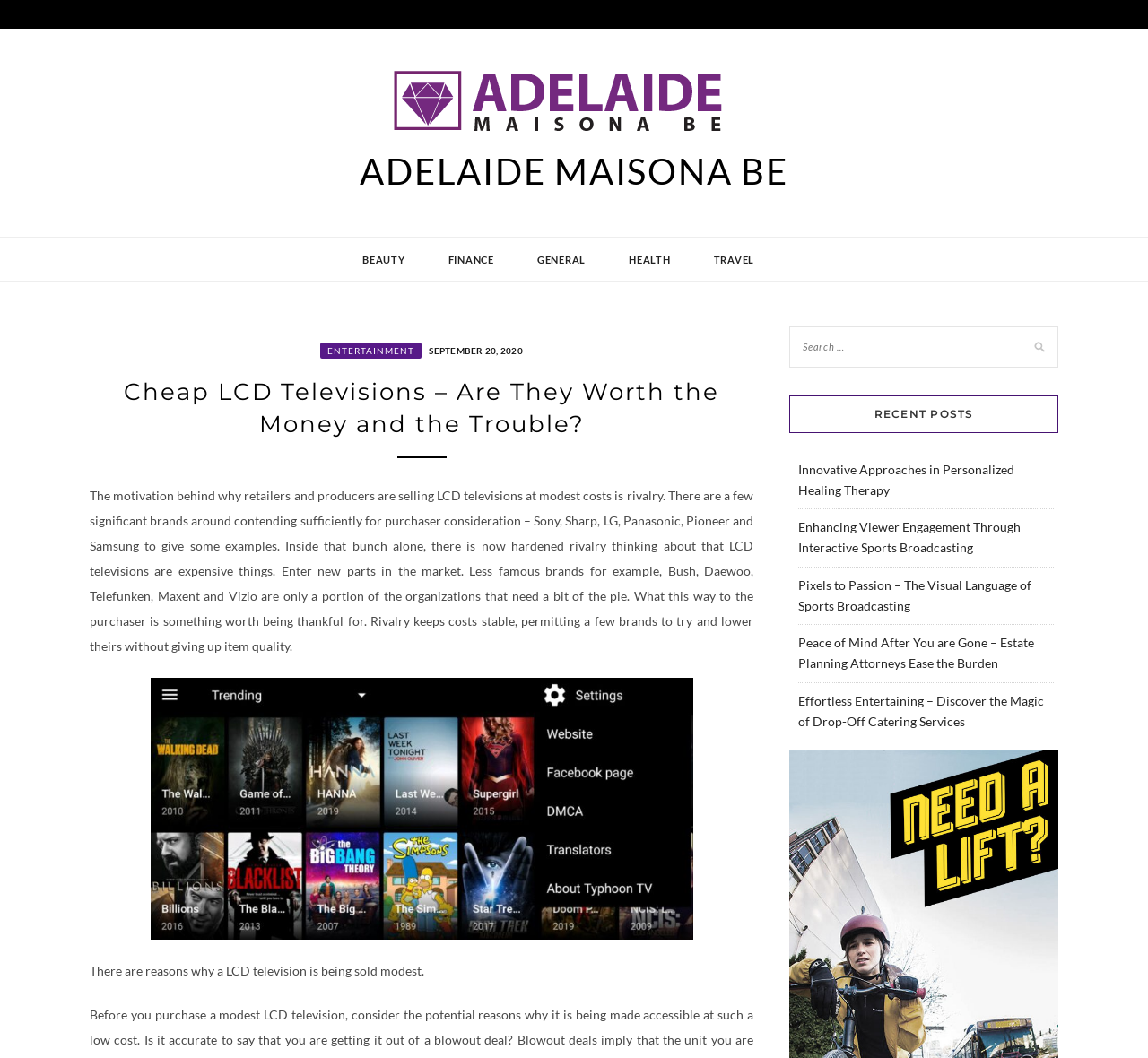Find the bounding box coordinates corresponding to the UI element with the description: "September 20, 2020September 23, 2020". The coordinates should be formatted as [left, top, right, bottom], with values as floats between 0 and 1.

[0.37, 0.323, 0.455, 0.337]